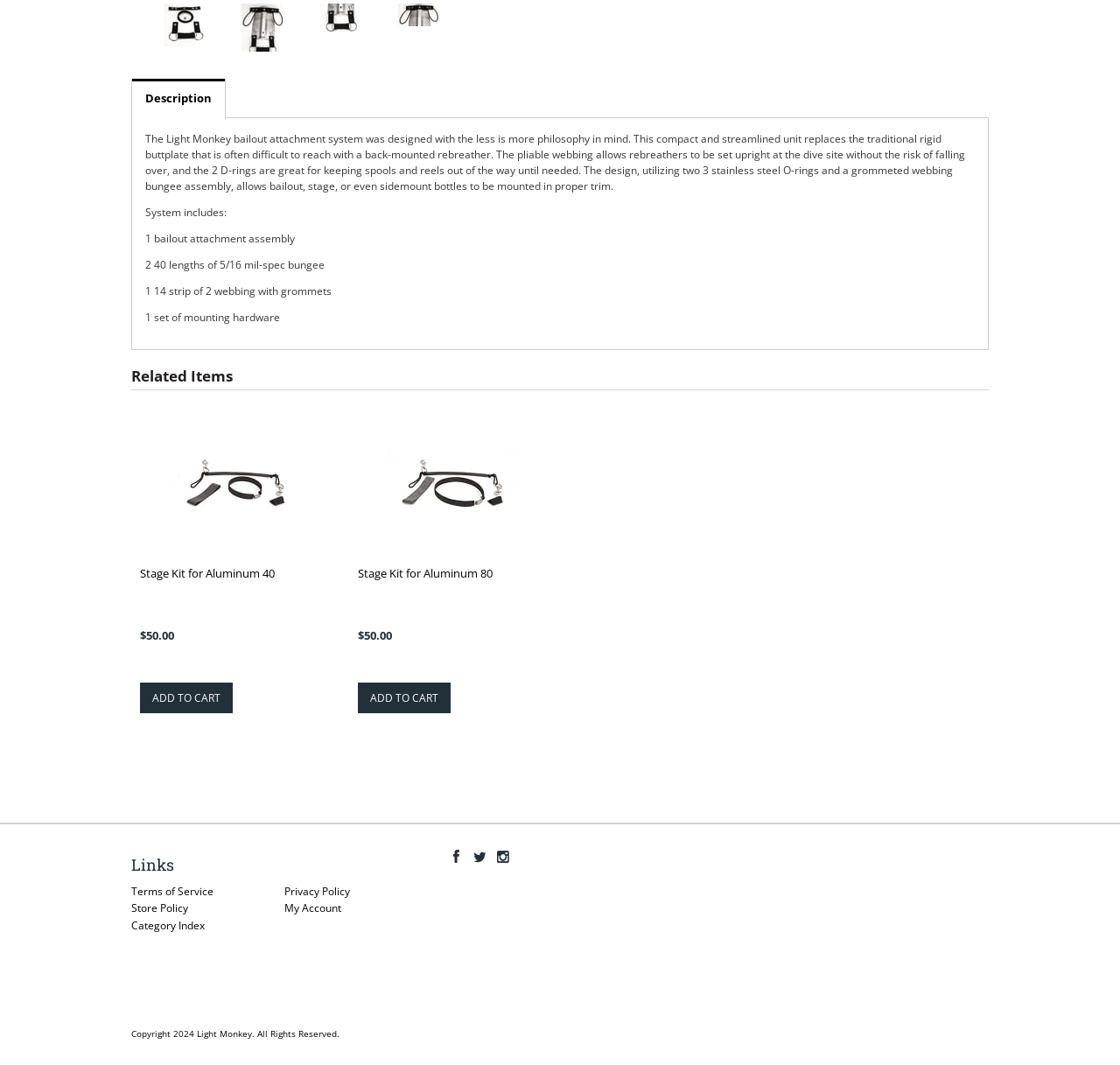Locate and provide the bounding box coordinates for the HTML element that matches this description: "Stage Kit for Aluminum 40".

[0.125, 0.531, 0.245, 0.546]